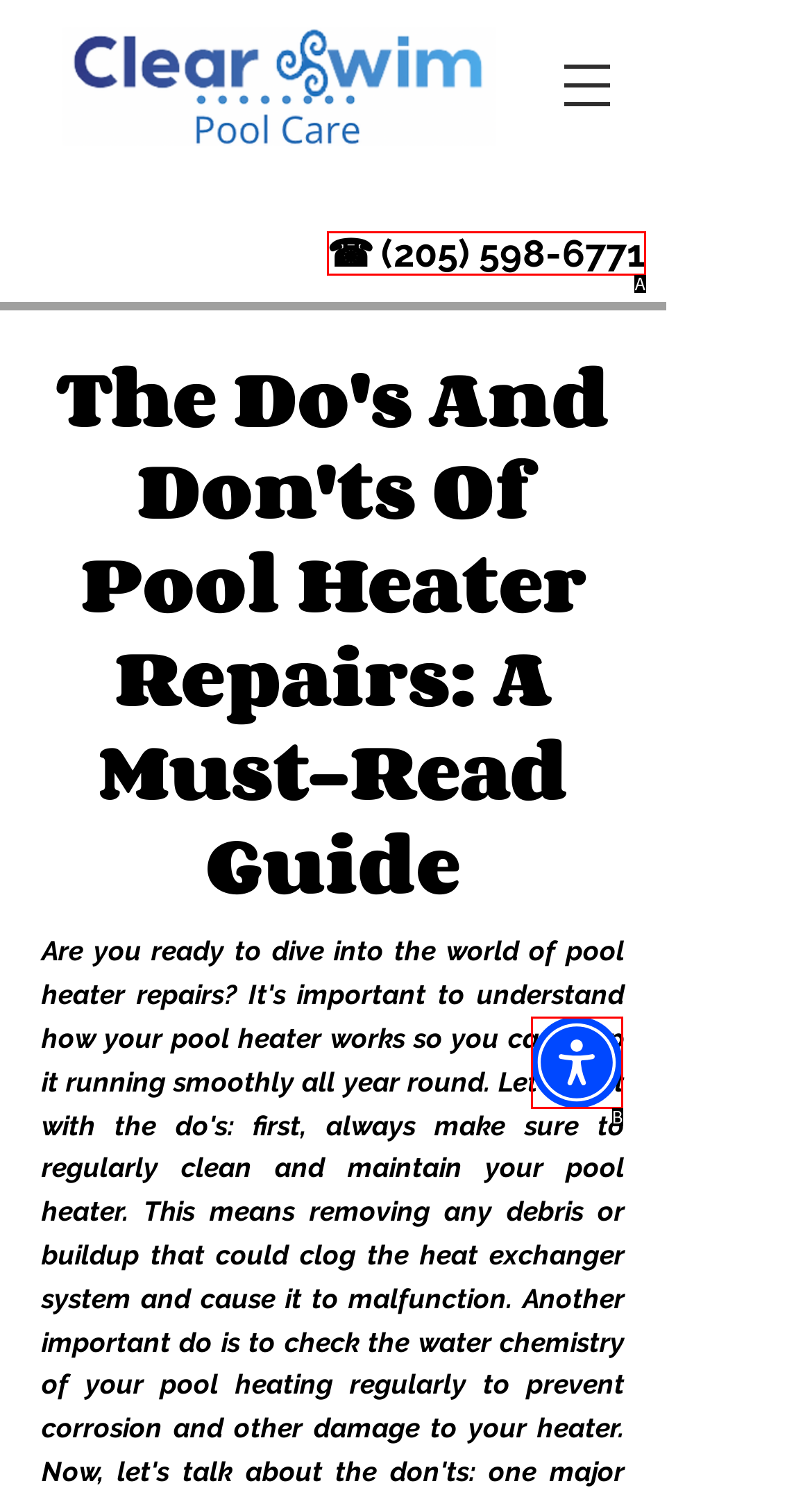Select the HTML element that matches the description: aria-label="Accessibility Menu" title="Accessibility Menu". Provide the letter of the chosen option as your answer.

B